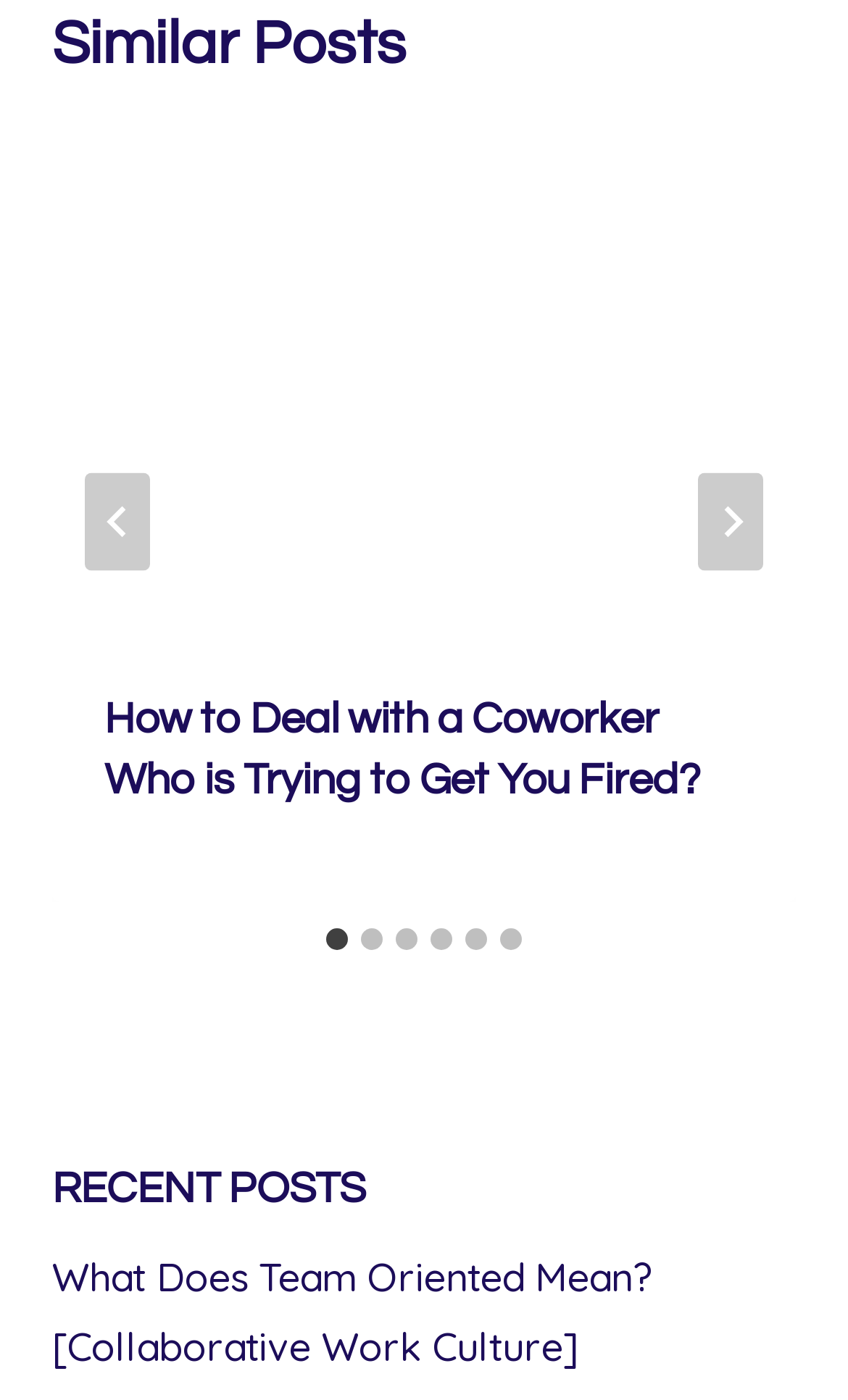Locate the bounding box coordinates of the clickable area to execute the instruction: "Read the article 'How to Deal with a Coworker Who is Trying to Get You Fired?'". Provide the coordinates as four float numbers between 0 and 1, represented as [left, top, right, bottom].

[0.062, 0.1, 0.938, 0.454]